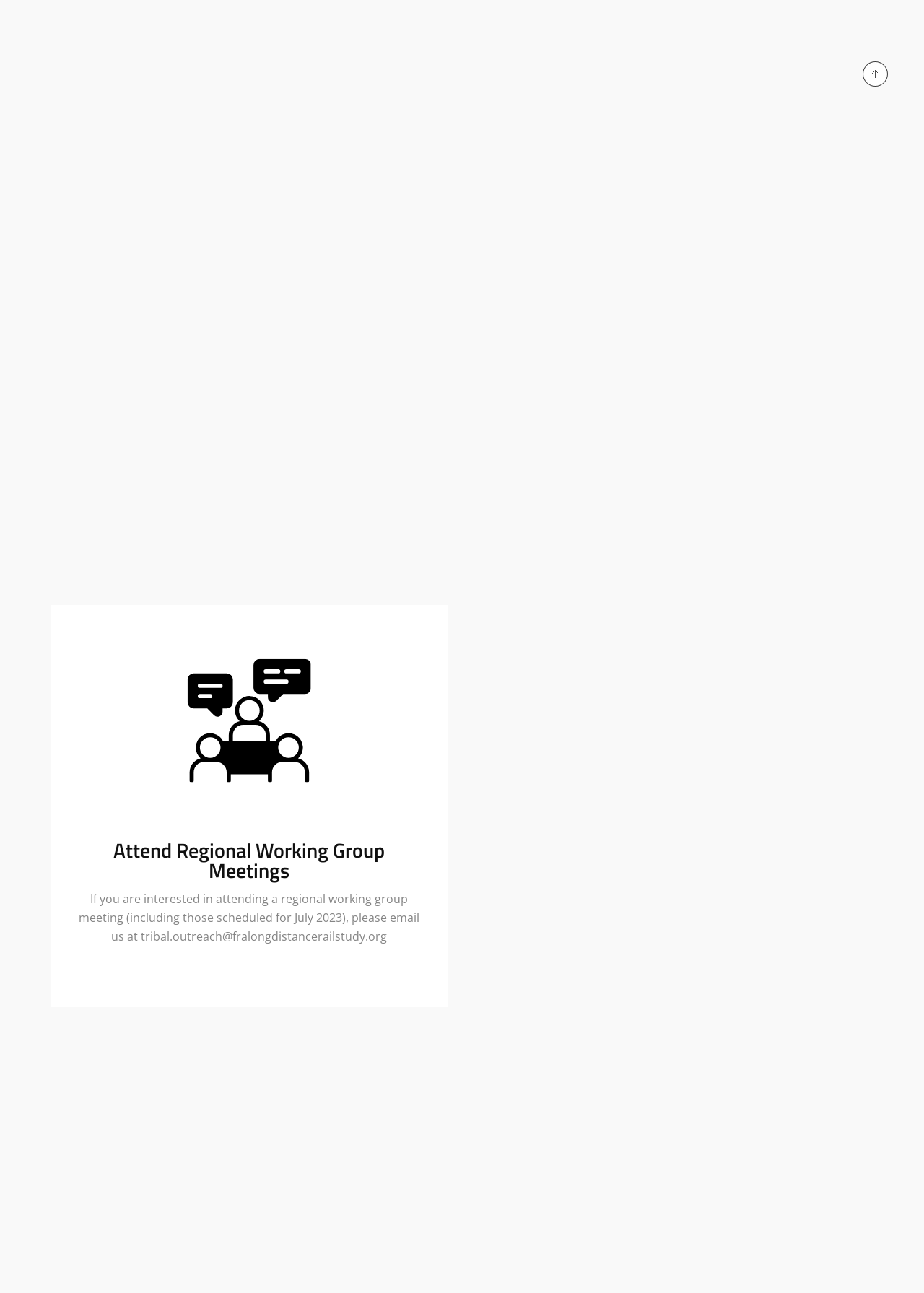From the element description aria-label="Advertisement" name="aswift_1" title="Advertisement", predict the bounding box coordinates of the UI element. The coordinates must be specified in the format (top-left x, top-left y, bottom-right x, bottom-right y) and should be within the 0 to 1 range.

None